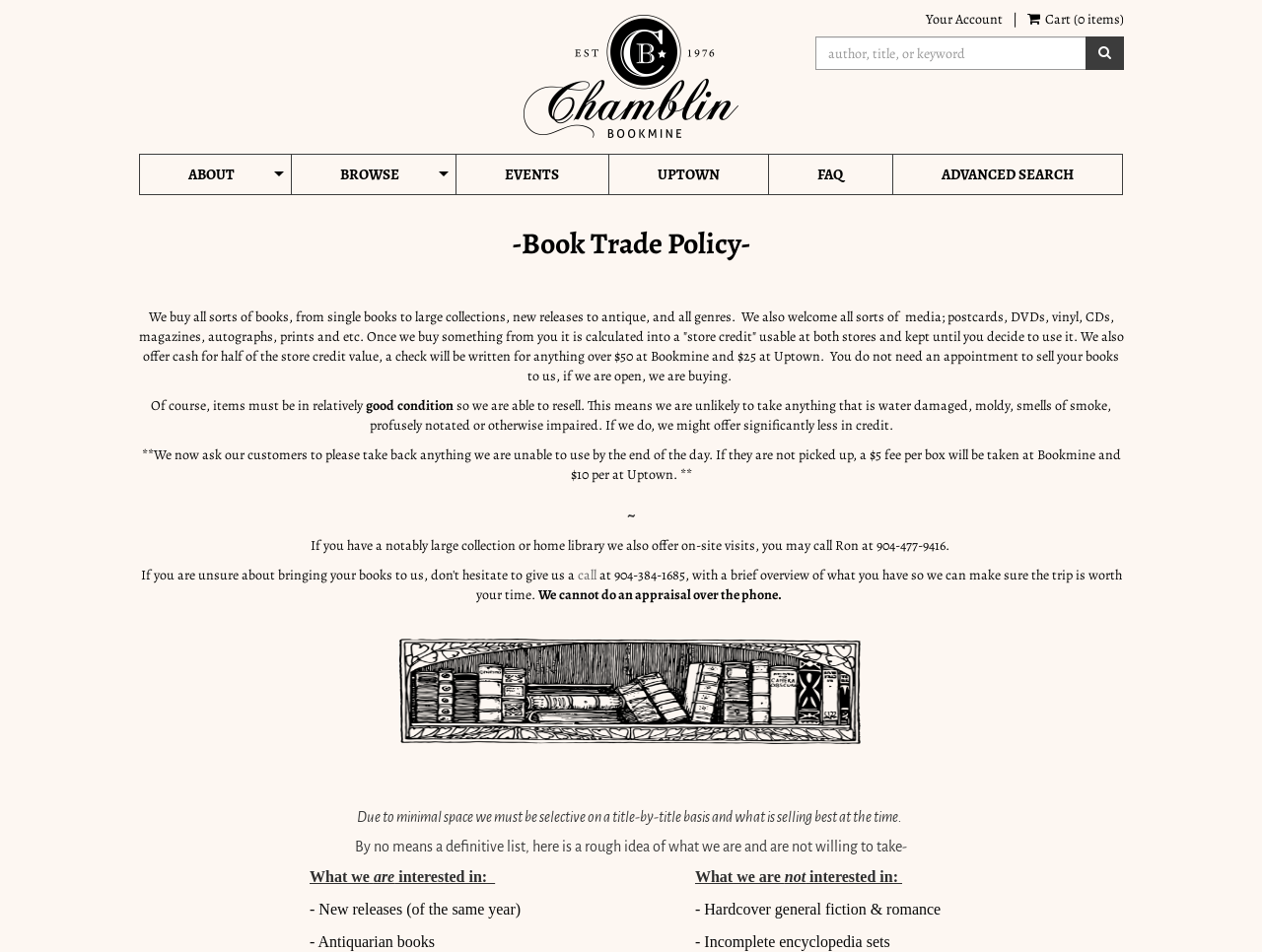Predict the bounding box of the UI element based on this description: "Your Account".

[0.734, 0.01, 0.795, 0.03]